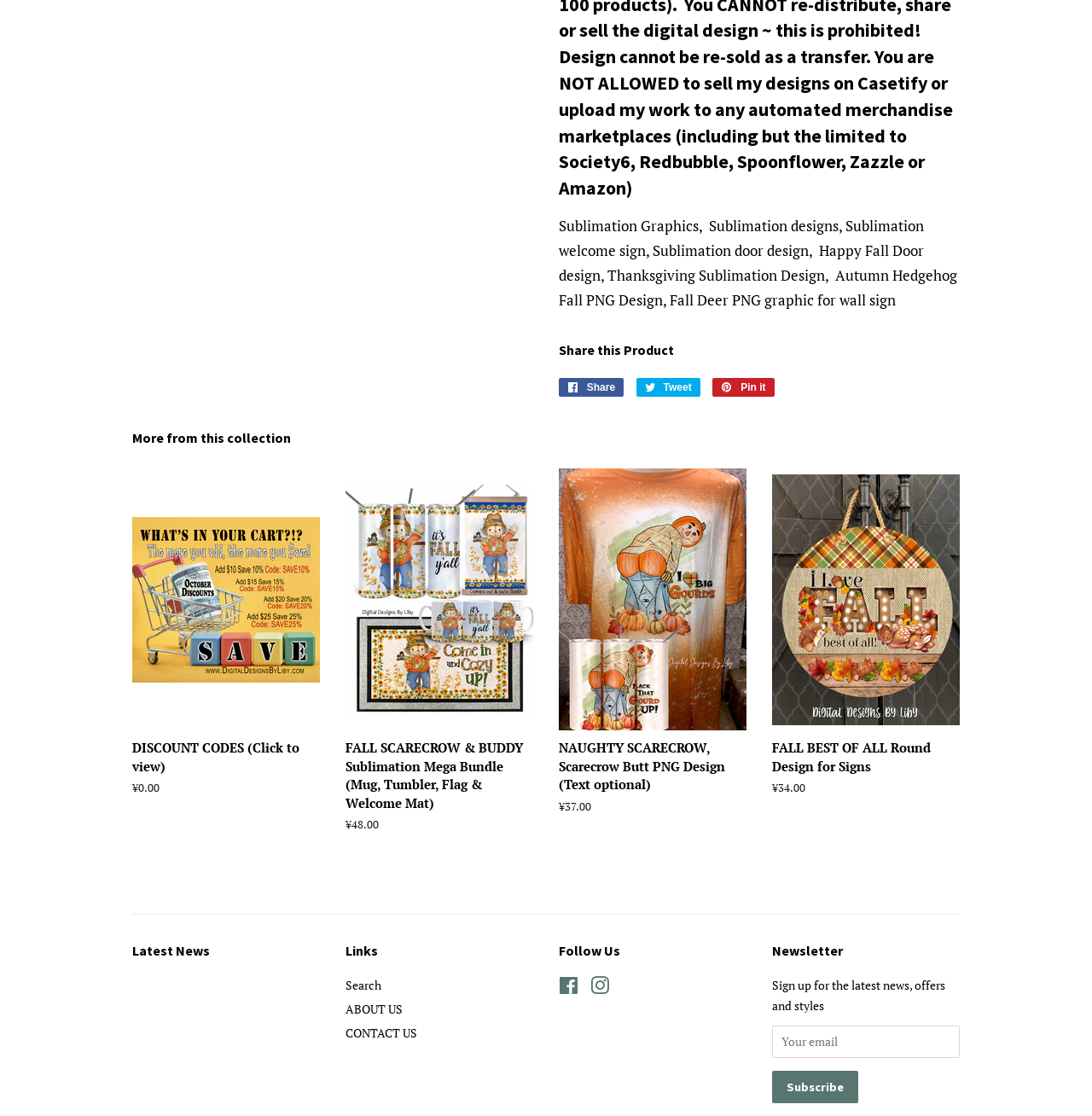Locate the bounding box coordinates of the clickable element to fulfill the following instruction: "Log in". Provide the coordinates as four float numbers between 0 and 1 in the format [left, top, right, bottom].

None